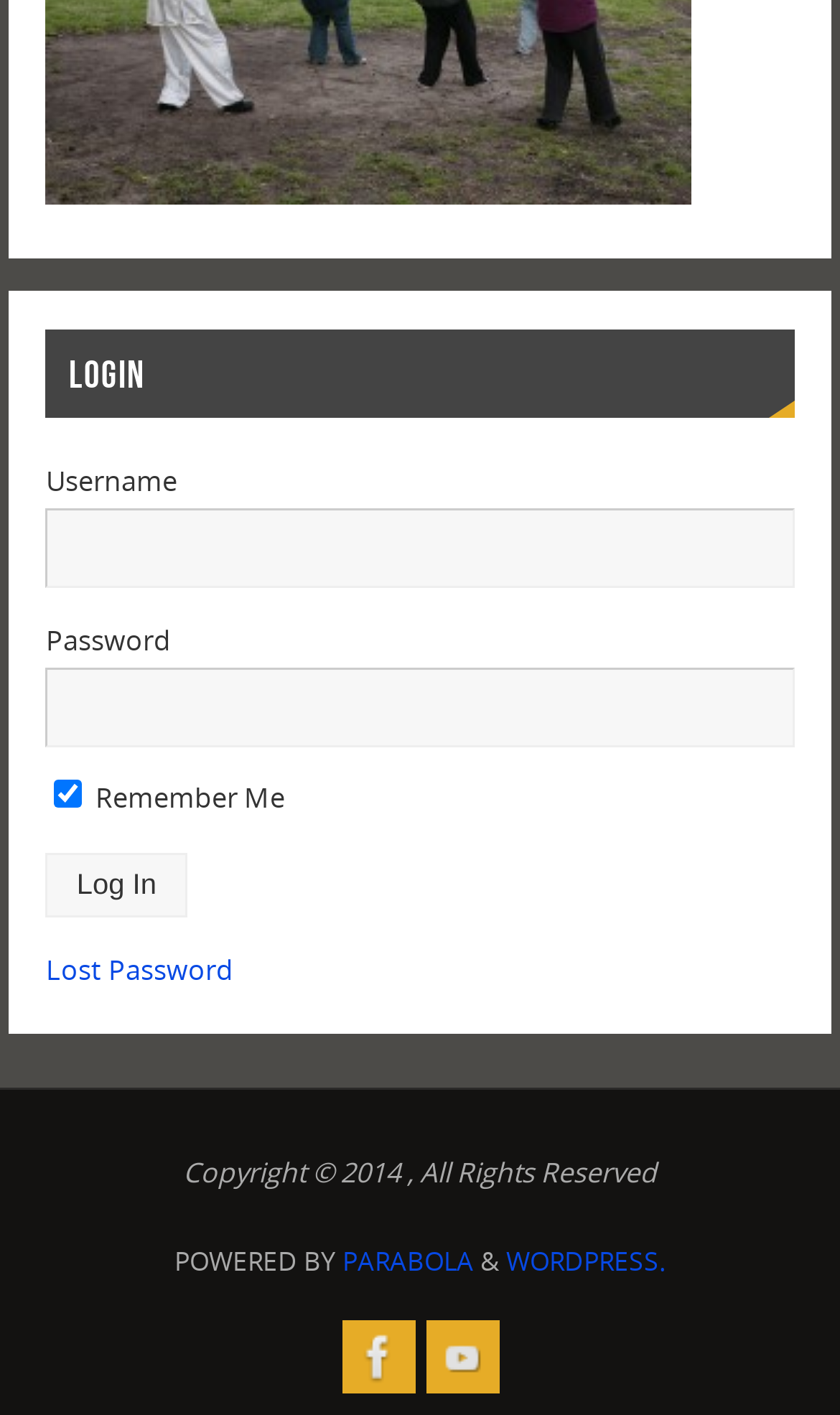Please reply with a single word or brief phrase to the question: 
What is the copyright year?

2014